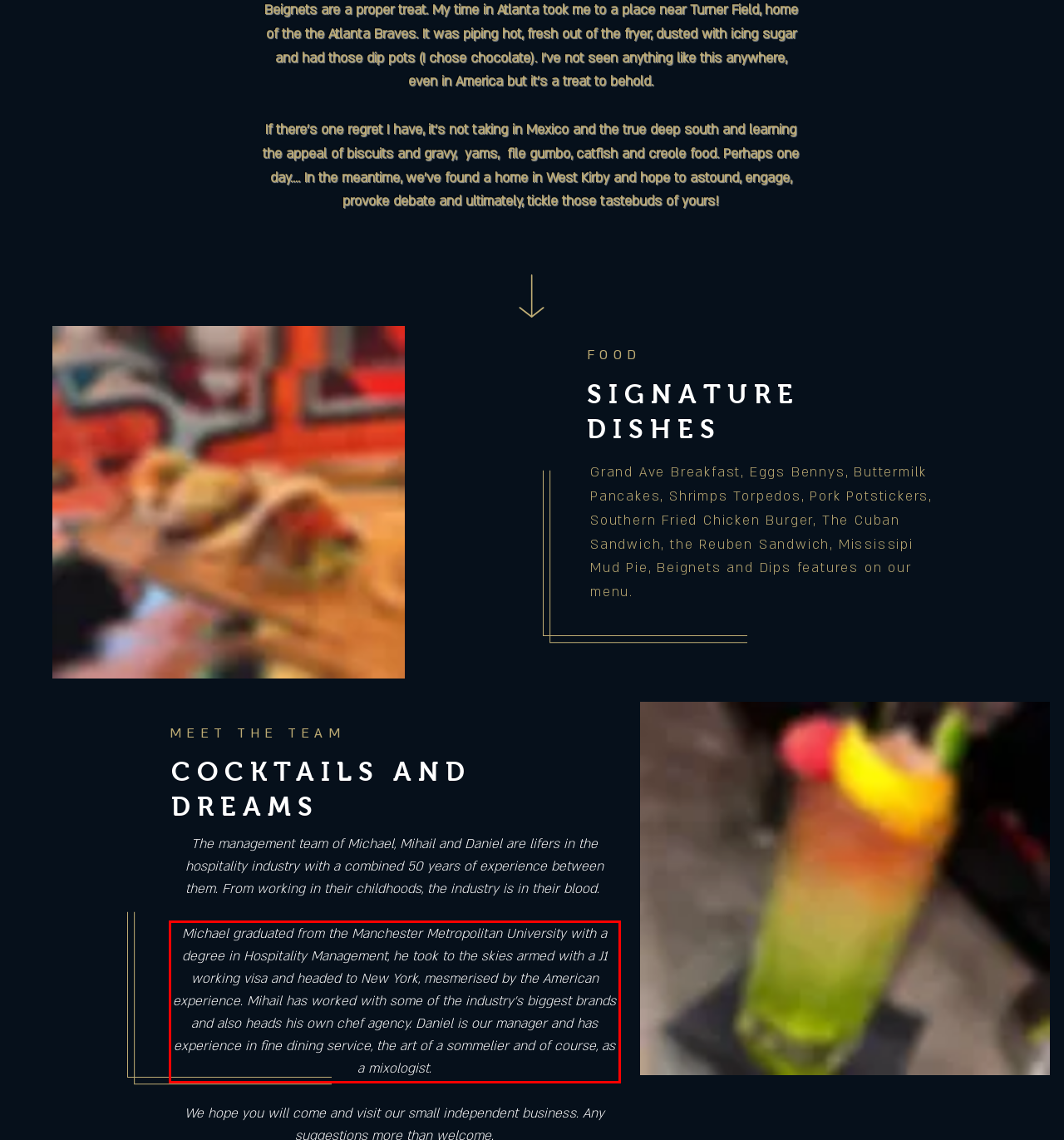Examine the webpage screenshot and use OCR to recognize and output the text within the red bounding box.

Michael graduated from the Manchester Metropolitan University with a degree in Hospitality Management, he took to the skies armed with a J1 working visa and headed to New York, mesmerised by the American experience. Mihail has worked with some of the industry's biggest brands and also heads his own chef agency. Daniel is our manager and has experience in fine dining service, the art of a sommelier and of course, as a mixologist.